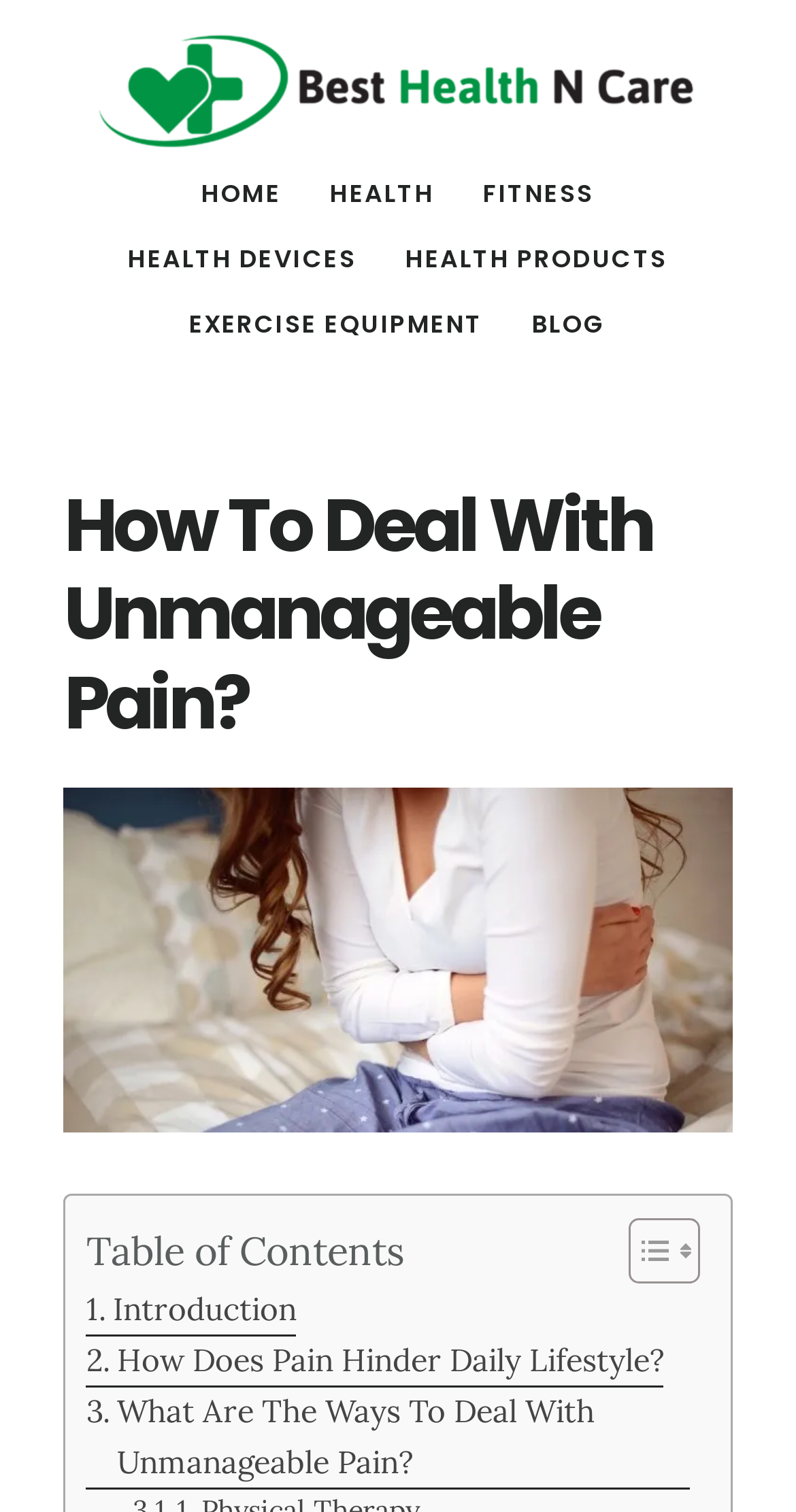Create a detailed summary of the webpage's content and design.

The webpage is about dealing with unmanageable pain and offers natural solutions that are free from side effects and effective. At the top left corner, there are three links to skip to main content, primary sidebar, and footer. 

Below these links, there is a large header with the title "BEST HEALTH N CARE" spanning almost the entire width of the page. Underneath this header, there is a navigation menu with seven links: "HOME", "HEALTH", "FITNESS", "HEALTH DEVICES", "HEALTH PRODUCTS", "EXERCISE EQUIPMENT", and "BLOG". These links are arranged horizontally and take up about a quarter of the page's height.

The main content of the page starts with a header that repeats the title "How To Deal With Unmanageable Pain?" and is accompanied by an image related to the topic. Below this header, there is a table of contents with three links: ". Introduction", ". How Does Pain Hinder Daily Lifestyle?", and ". What Are The Ways To Deal With Unmanageable Pain?". The table of contents is preceded by a "Table of Contents" label and has a toggle button with two small icons. The toggle button is located at the top right corner of the table of contents section.